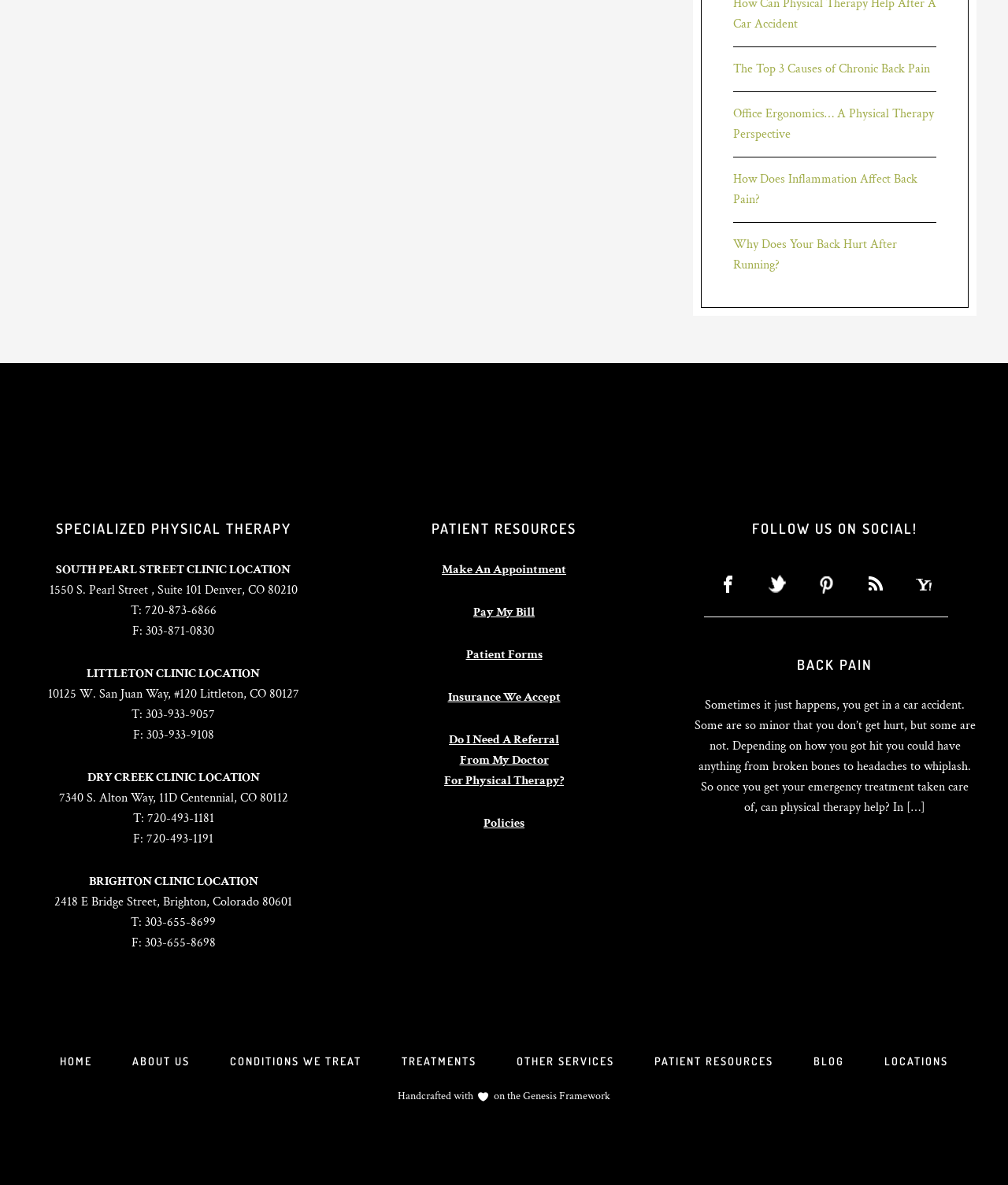What is the name of the framework used to handcraft the website?
Look at the image and respond with a one-word or short phrase answer.

Genesis Framework